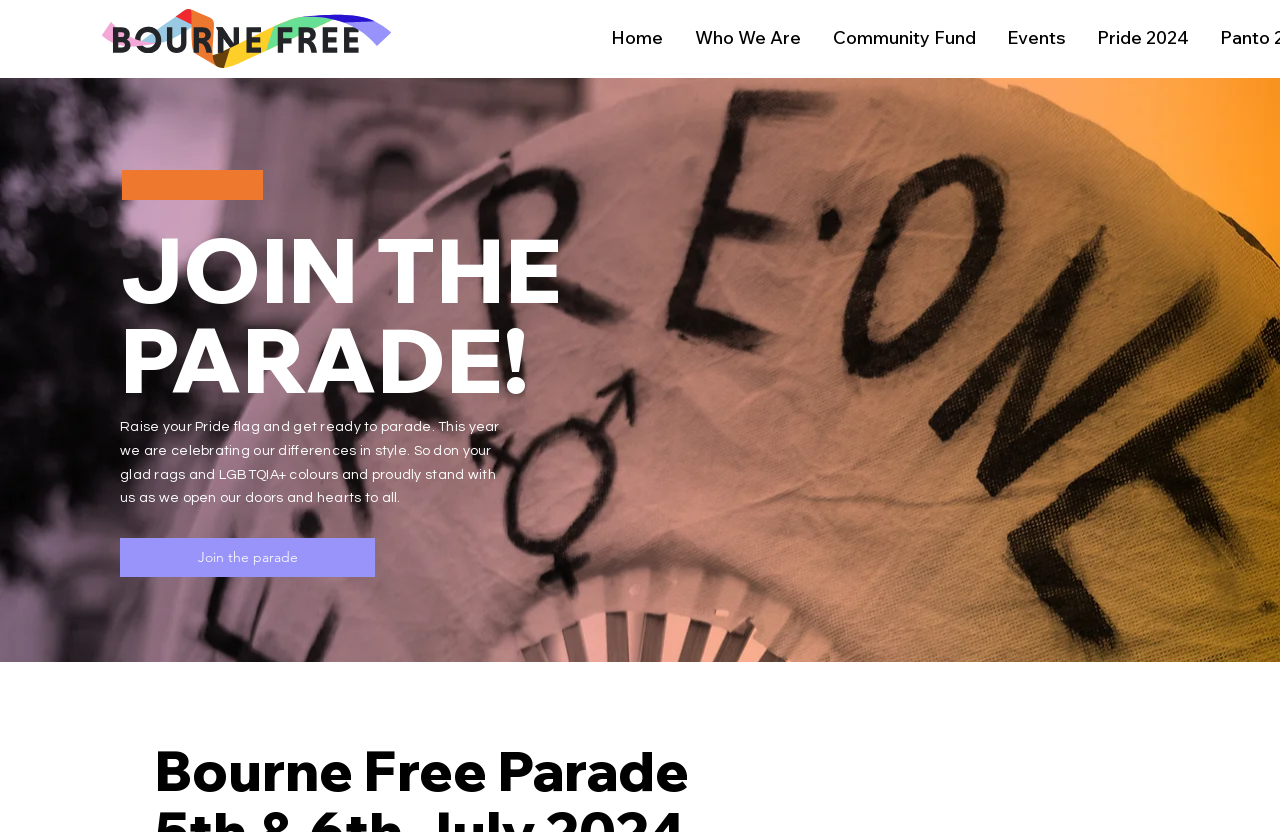Extract the text of the main heading from the webpage.

JOIN THE PARADE!